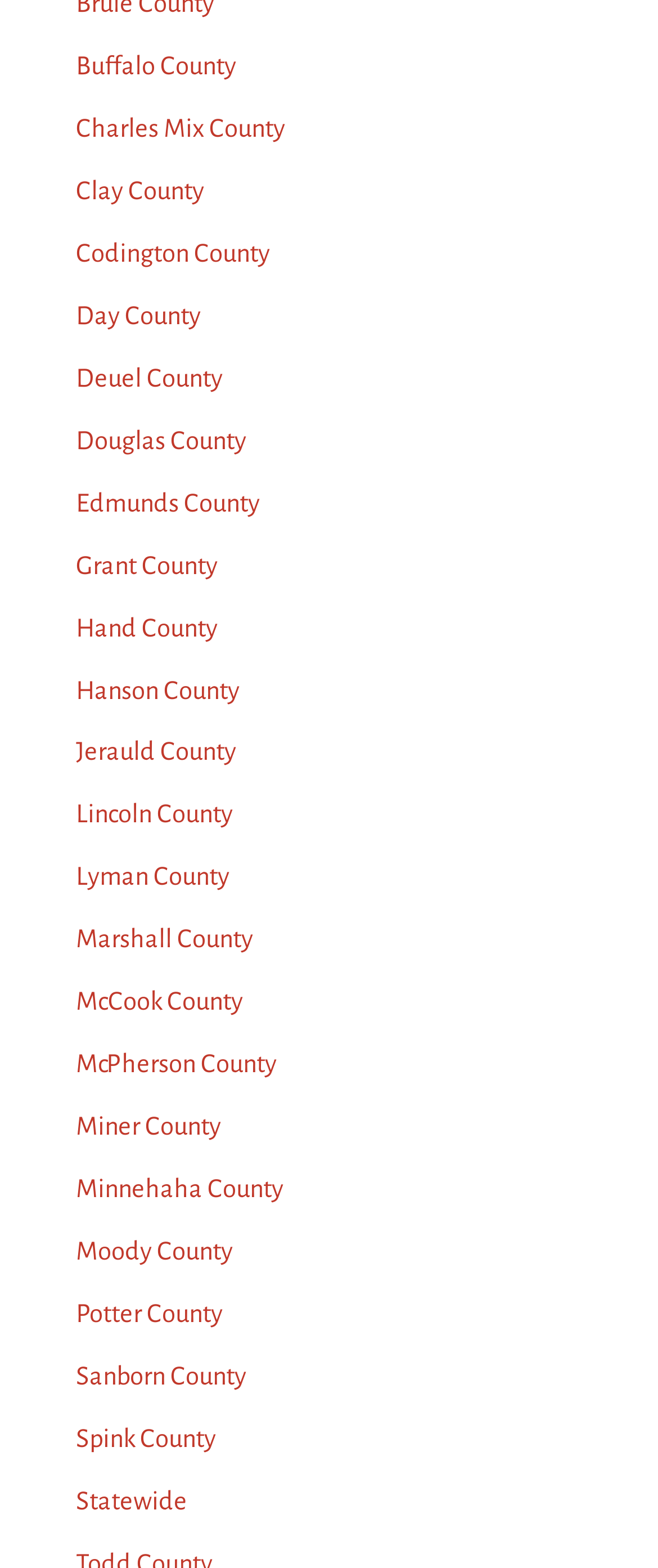Please provide a brief answer to the following inquiry using a single word or phrase:
What is the county listed below Edmunds County?

Grant County